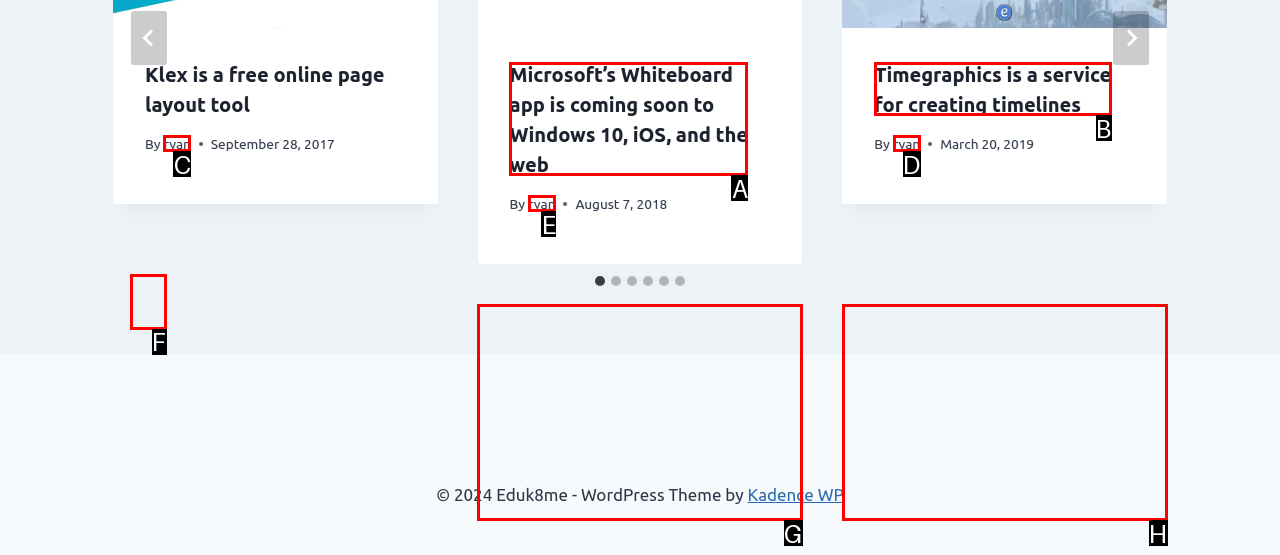Choose the HTML element that needs to be clicked for the given task: Click the 'Go to last slide' button Respond by giving the letter of the chosen option.

F